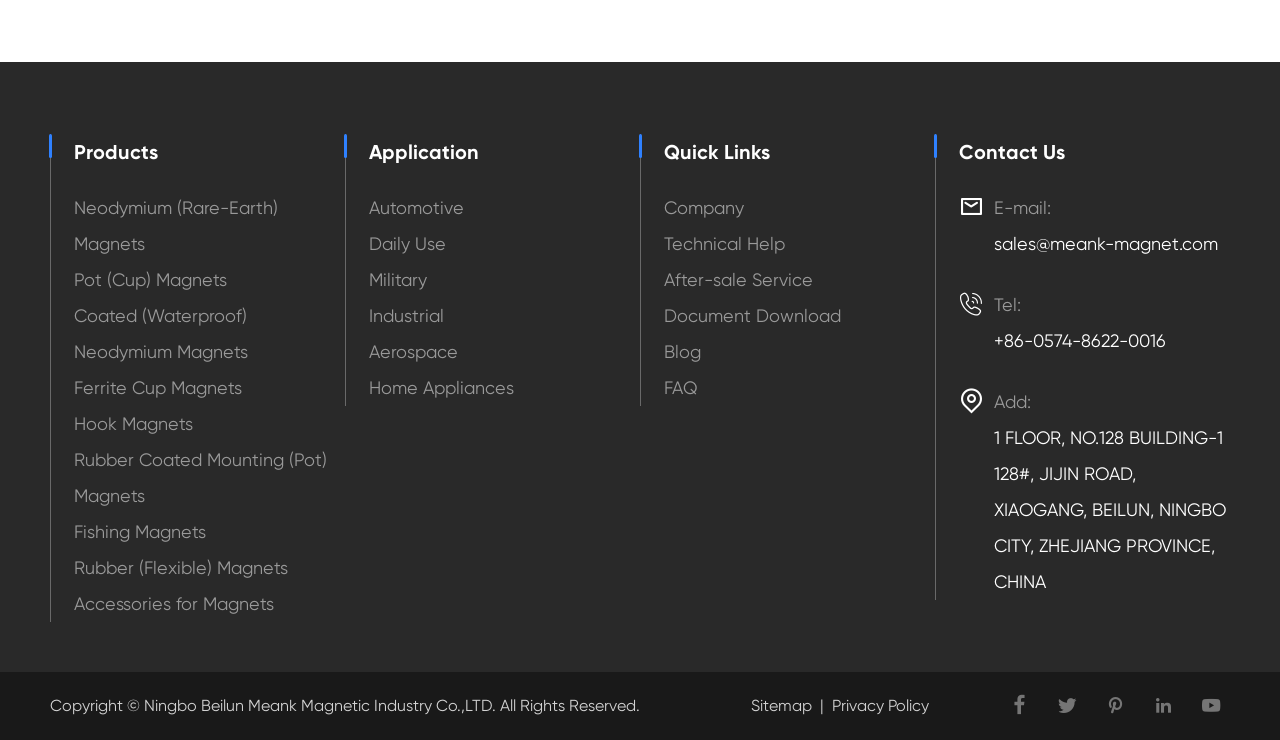How many social media links are provided on the webpage?
Based on the image, answer the question in a detailed manner.

The webpage provides links to five social media platforms, represented by icons, which are located at the bottom of the page.